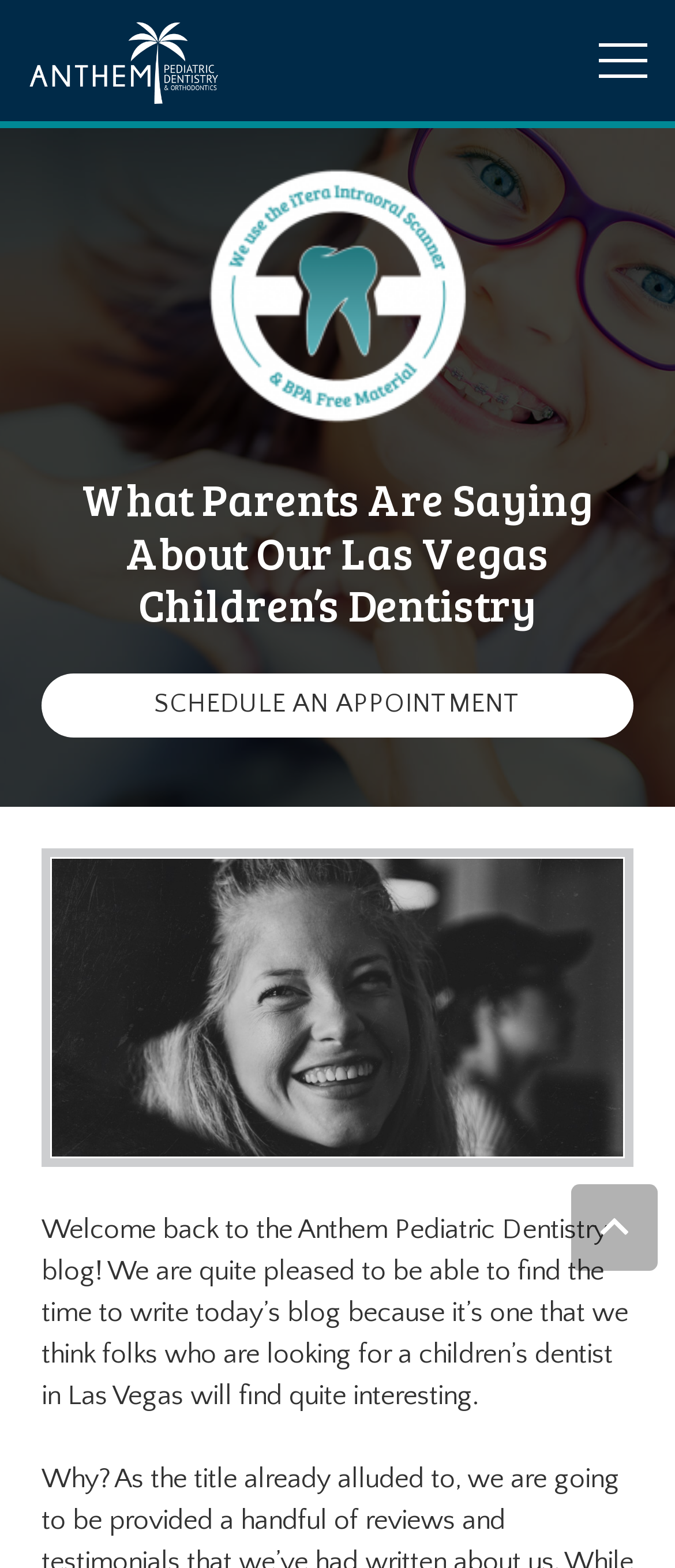Provide the bounding box coordinates of the HTML element described by the text: "Services". The coordinates should be in the format [left, top, right, bottom] with values between 0 and 1.

None